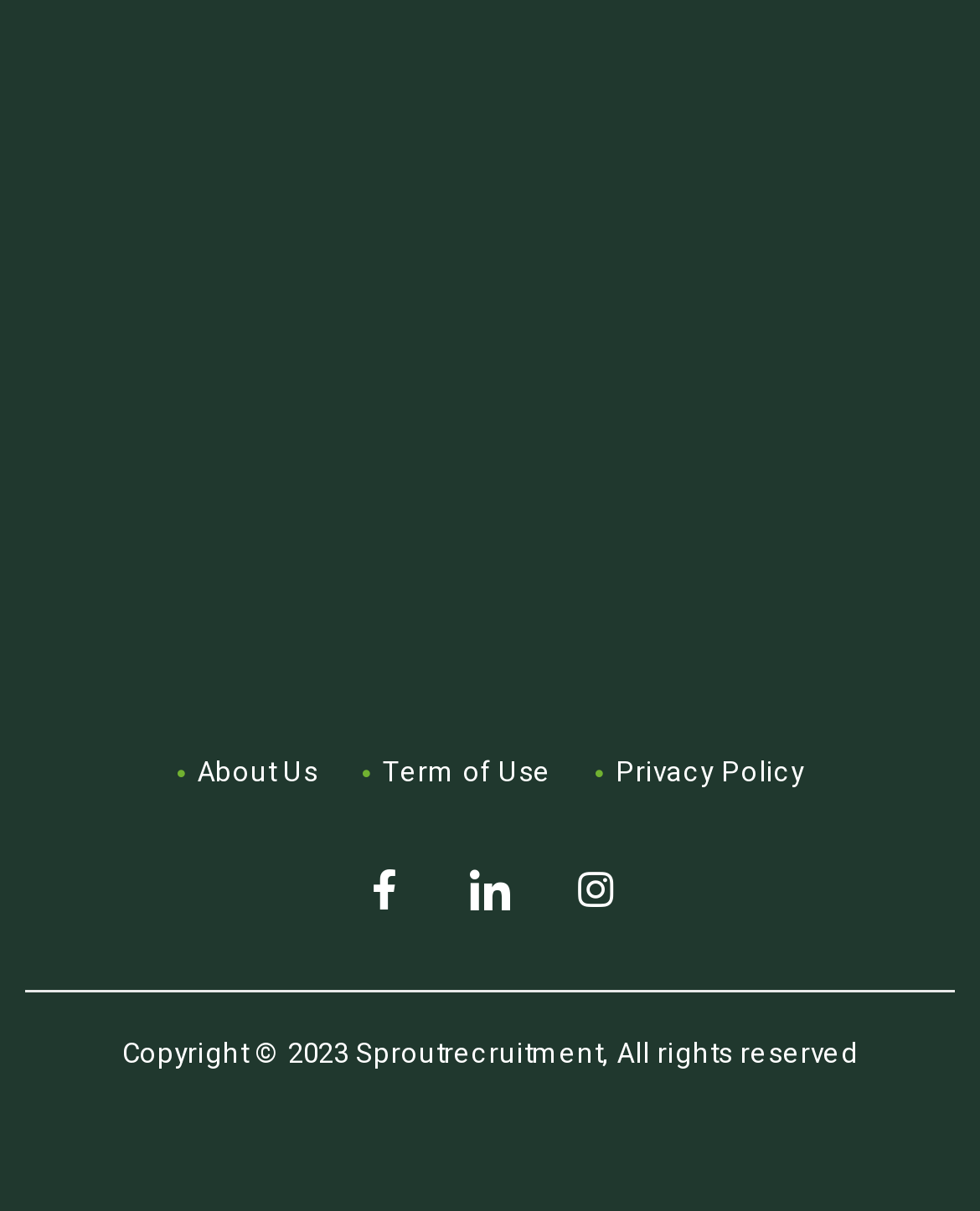What is the purpose of the 'Term of Use' link?
From the screenshot, supply a one-word or short-phrase answer.

To view terms of use